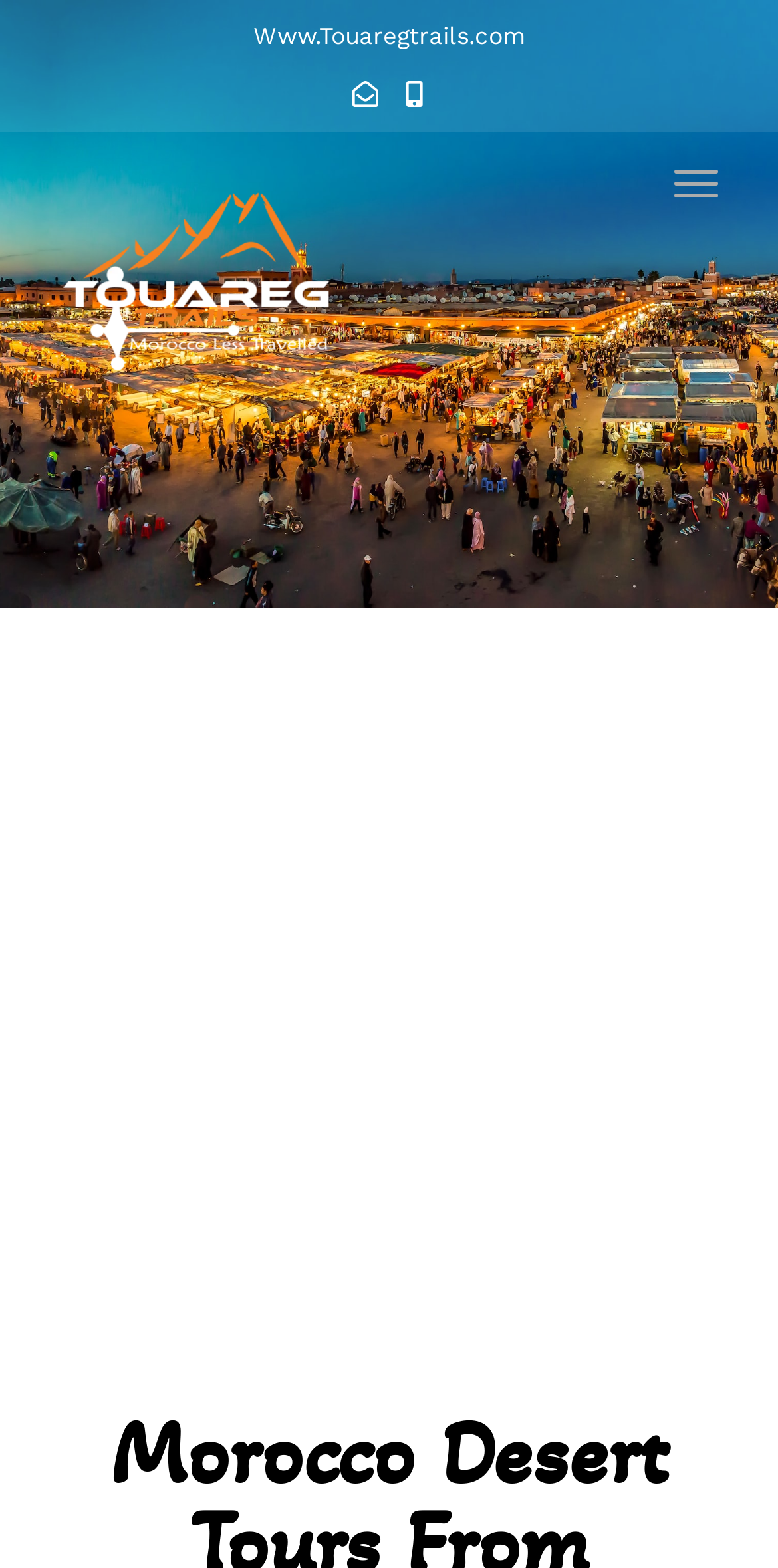For the element described, predict the bounding box coordinates as (top-left x, top-left y, bottom-right x, bottom-right y). All values should be between 0 and 1. Element description: +212668370986

[0.522, 0.052, 0.558, 0.07]